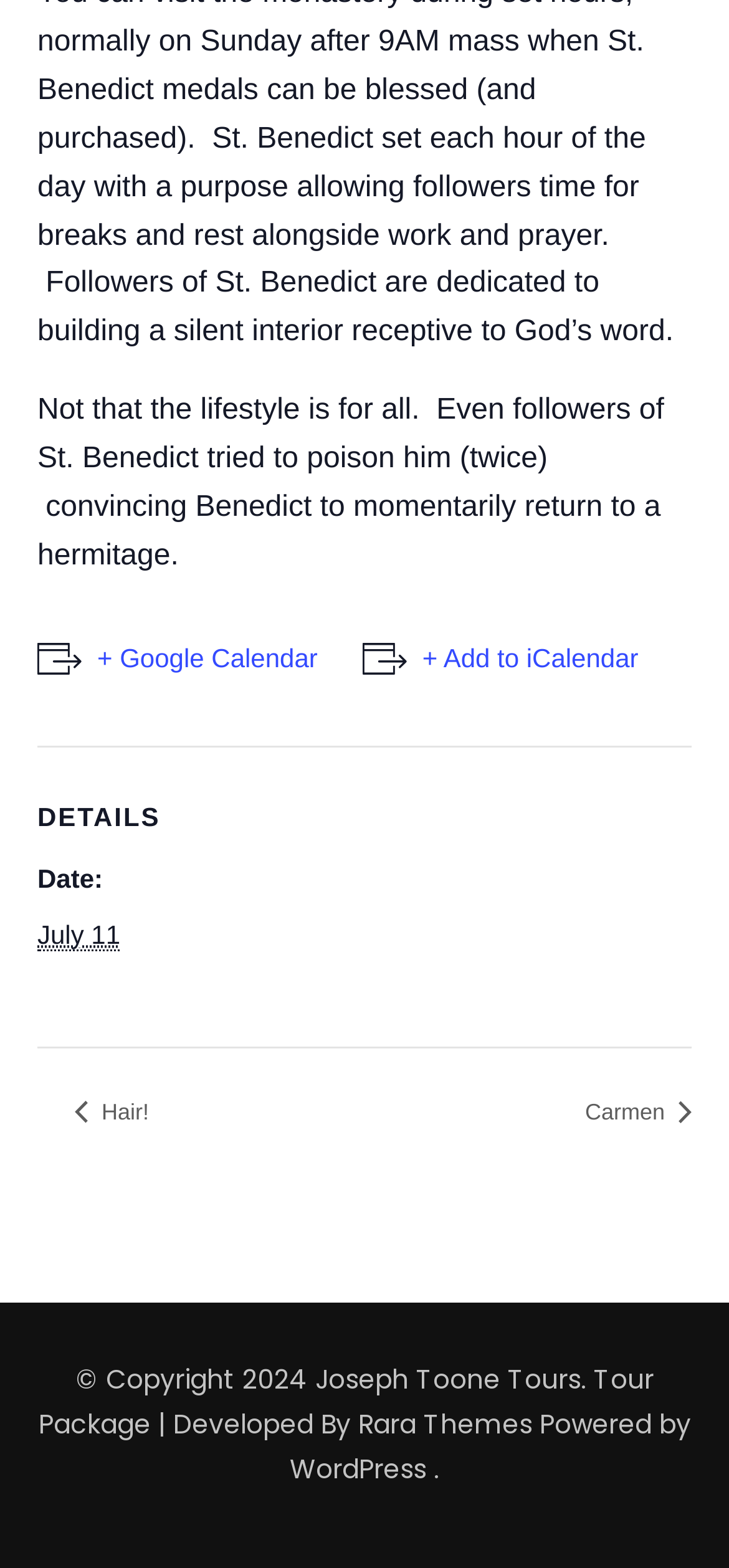What is the name of the tour package developer?
Using the details shown in the screenshot, provide a comprehensive answer to the question.

I found the name of the tour package developer by looking at the footer section, where it says 'Tour Package | Developed By' followed by a link to 'Rara Themes'.